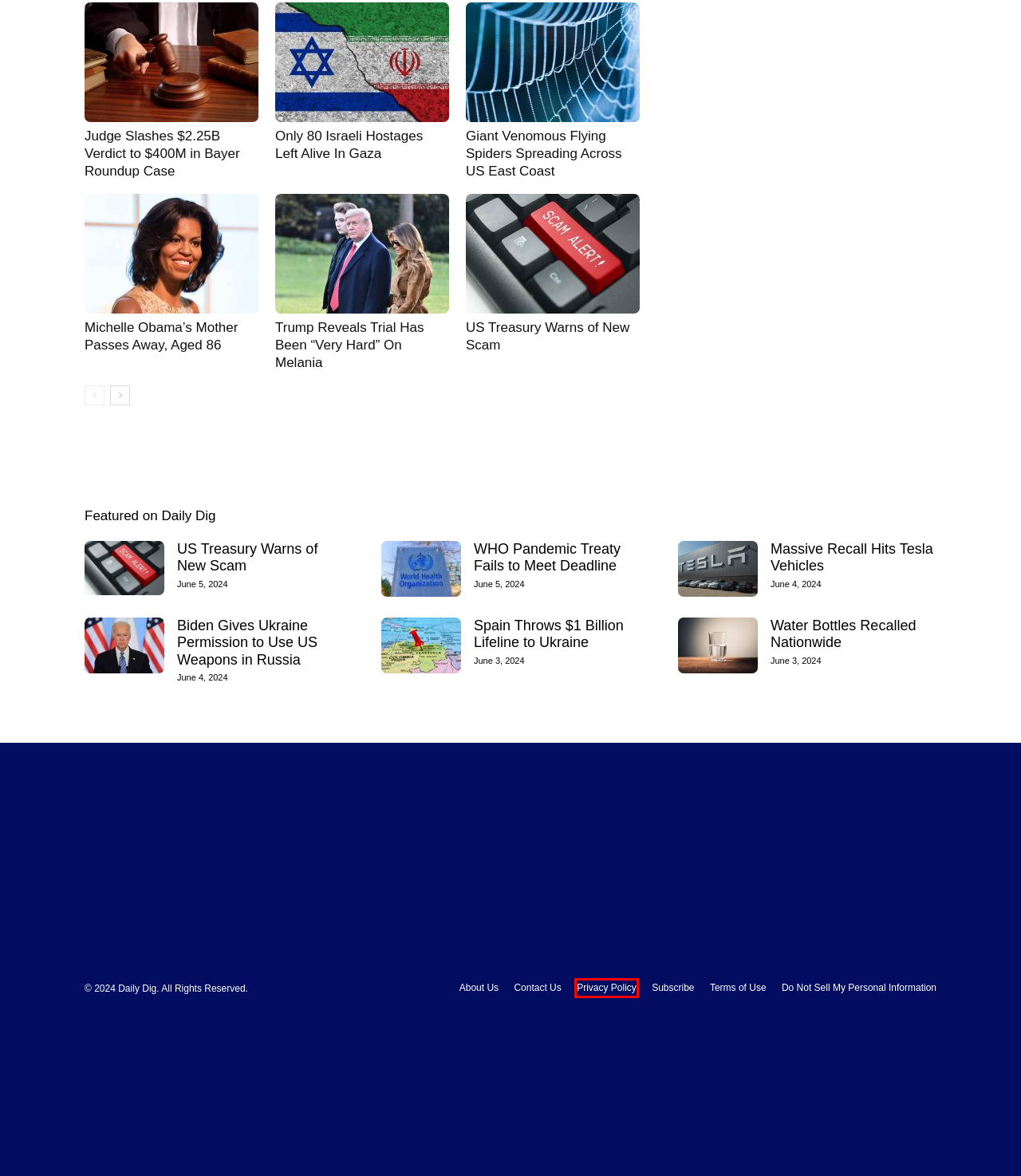Look at the screenshot of a webpage that includes a red bounding box around a UI element. Select the most appropriate webpage description that matches the page seen after clicking the highlighted element. Here are the candidates:
A. US Treasury Warns of New Scam | Daily Dig
B. Privacy Policy | Daily Dig
C. Daily Dive | Daily Dig
D. Terms of Use | Daily Dig
E. Judge Slashes $2.25B Verdict to $400M in Bayer Roundup Case | Daily Dig
F. Contact Us | Daily Dig
G. Only 80 Israeli Hostages Left Alive In Gaza | Daily Dig
H. Biden Gives Ukraine Permission to Use US Weapons in Russia | Daily Dig

B